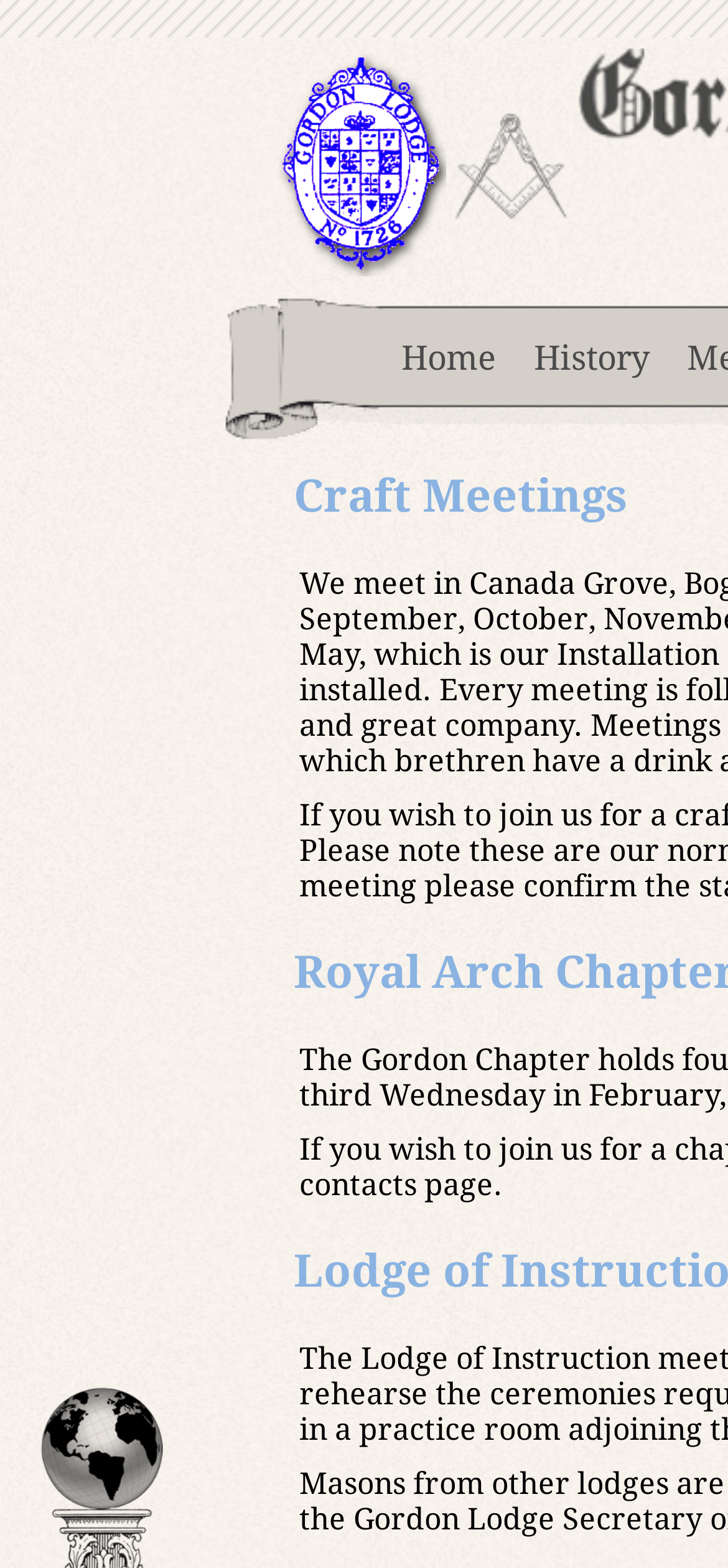Given the element description: "Home", predict the bounding box coordinates of this UI element. The coordinates must be four float numbers between 0 and 1, given as [left, top, right, bottom].

[0.526, 0.185, 0.708, 0.286]